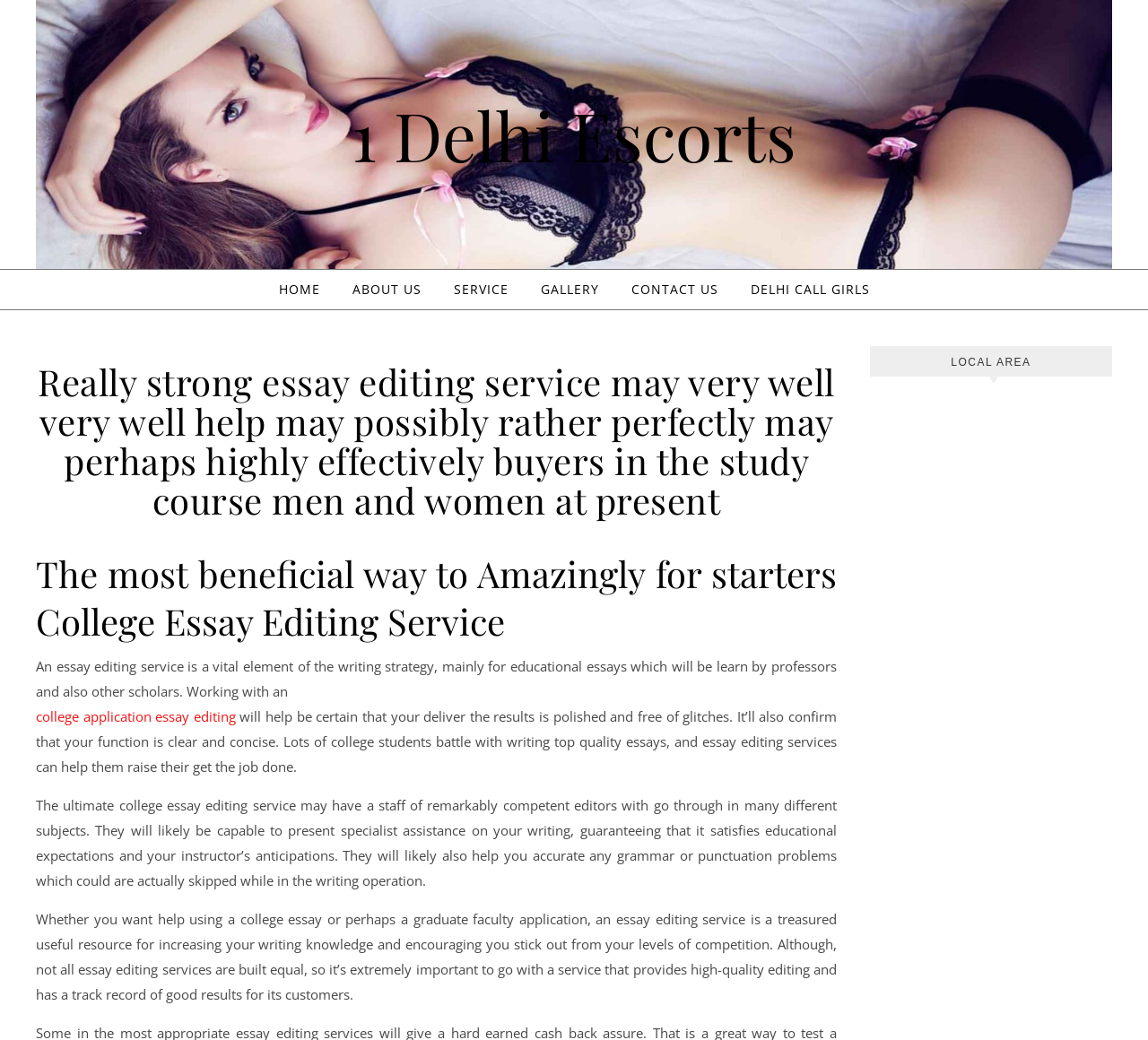Write an extensive caption that covers every aspect of the webpage.

This webpage appears to be a college essay editing service website. At the top, there is a navigation menu with six links: "HOME", "ABOUT US", "SERVICE", "GALLERY", "CONTACT US", and "DELHI CALL GIRLS". Below the navigation menu, there is a large header that spans almost the entire width of the page, with the title "Really strong essay editing service may very well very well help may possibly rather perfectly may perhaps highly effectively buyers in the study course men and women at present".

Below the header, there are two more headings. The first one reads "The most beneficial way to Amazingly for starters College Essay Editing Service". The second heading is followed by a block of text that explains the importance of essay editing services for educational essays. The text is divided into four paragraphs, each describing the benefits of using an essay editing service, such as ensuring polished and error-free work, providing expert assistance, and helping students stand out from the competition.

To the right of the main content, there is a complementary section with a heading "LOCAL AREA". The webpage has a total of seven links, including the navigation menu links and one link within the main content that reads "college application essay editing". There are no images on the page.